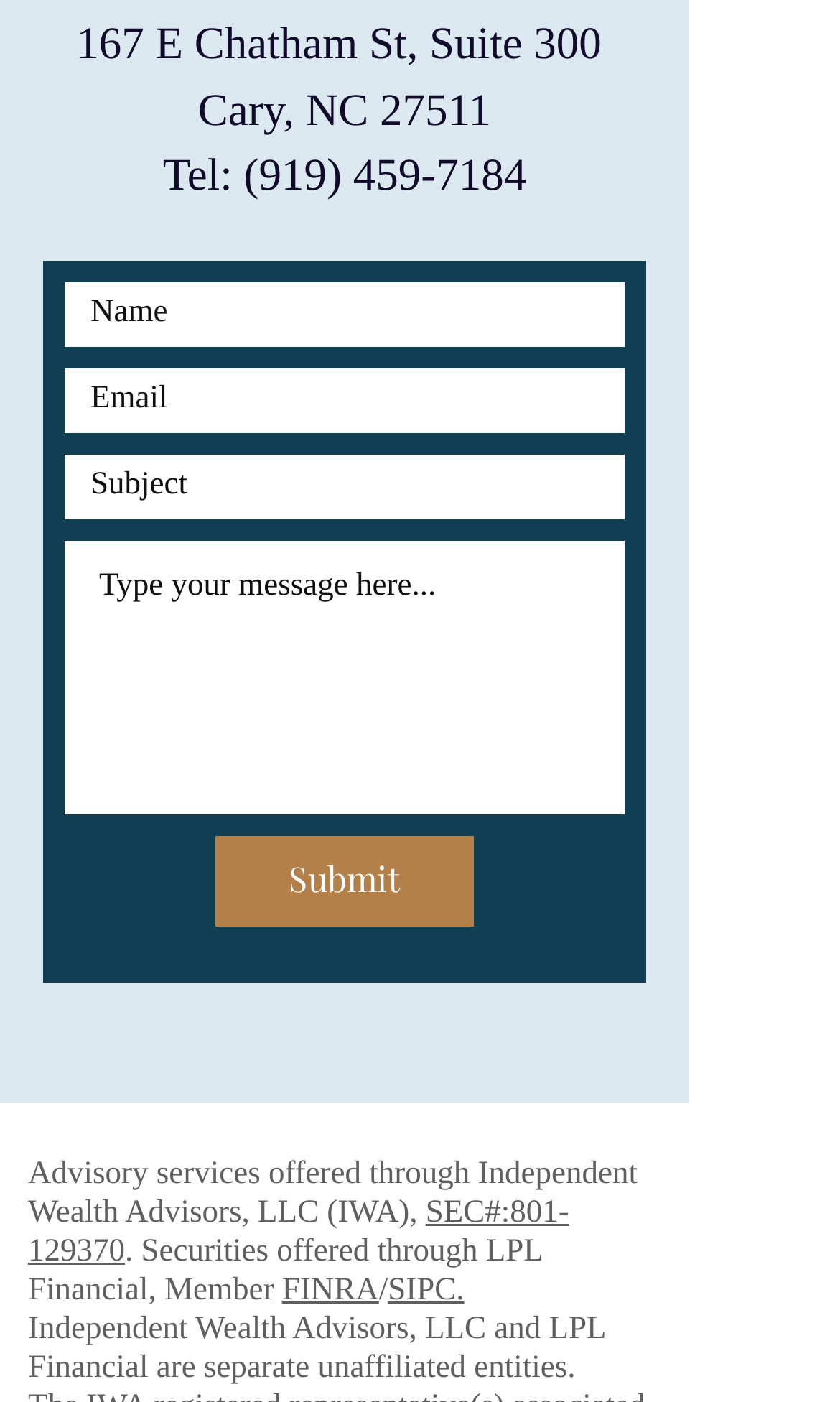Pinpoint the bounding box coordinates of the element that must be clicked to accomplish the following instruction: "Enter your name". The coordinates should be in the format of four float numbers between 0 and 1, i.e., [left, top, right, bottom].

[0.077, 0.201, 0.744, 0.247]